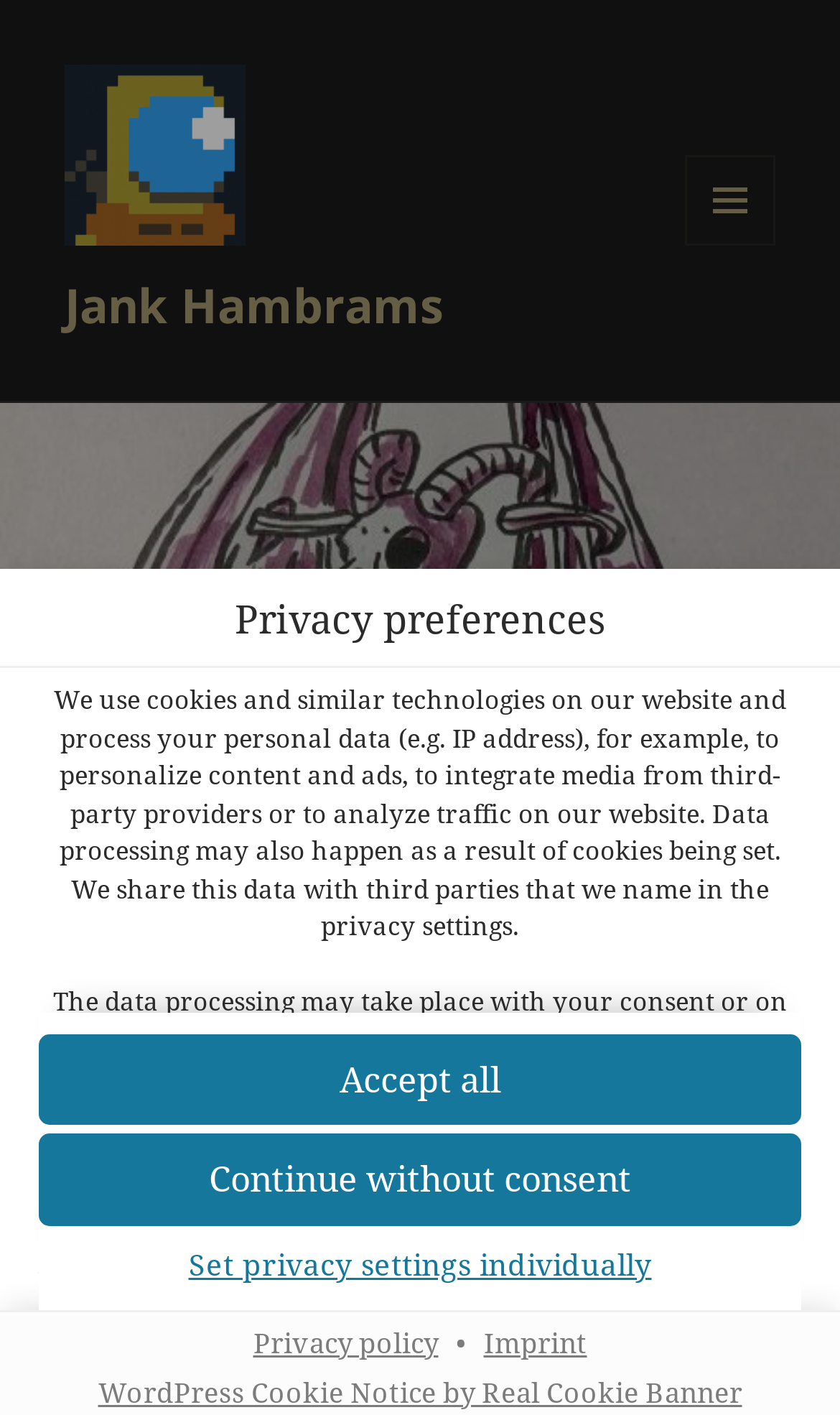Specify the bounding box coordinates for the region that must be clicked to perform the given instruction: "View the header hero image".

None